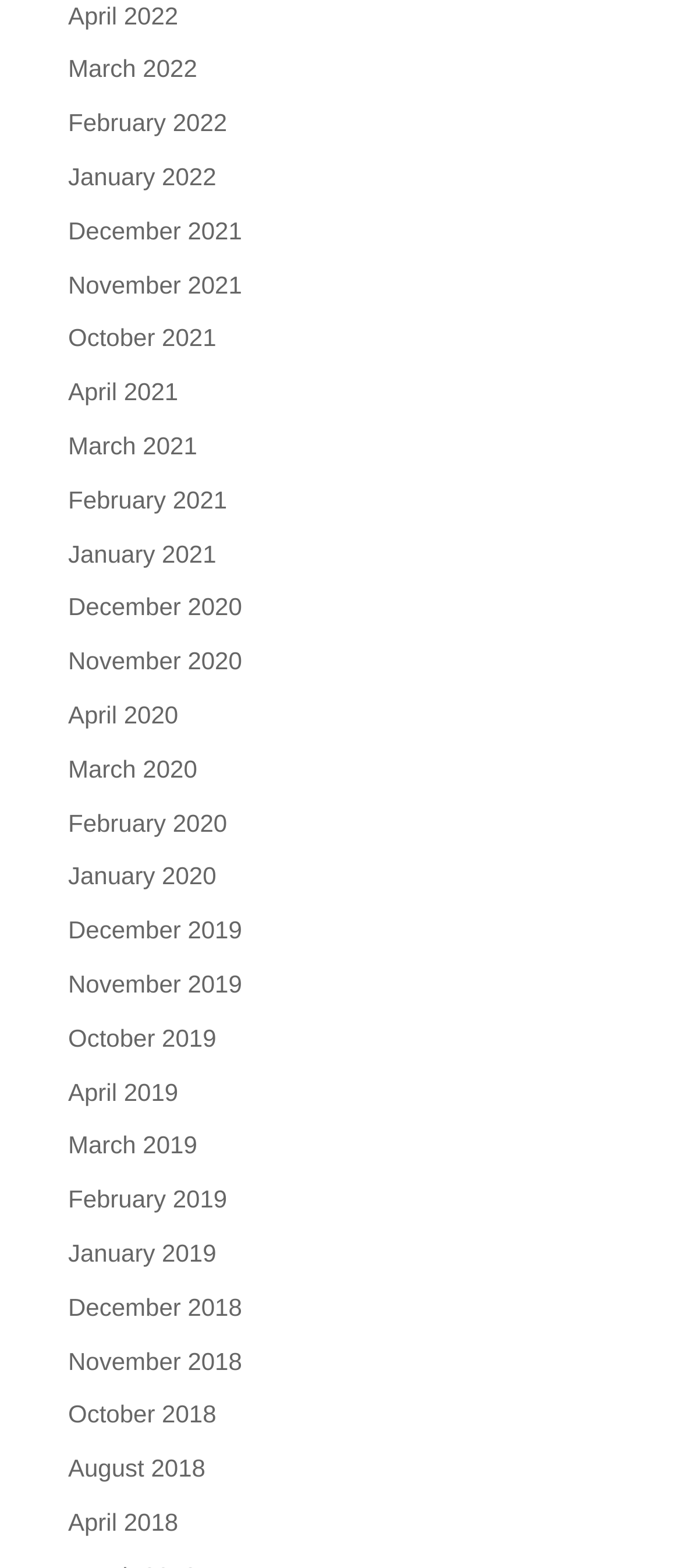Determine the bounding box coordinates of the clickable element to complete this instruction: "view April 2022". Provide the coordinates in the format of four float numbers between 0 and 1, [left, top, right, bottom].

[0.1, 0.001, 0.262, 0.019]